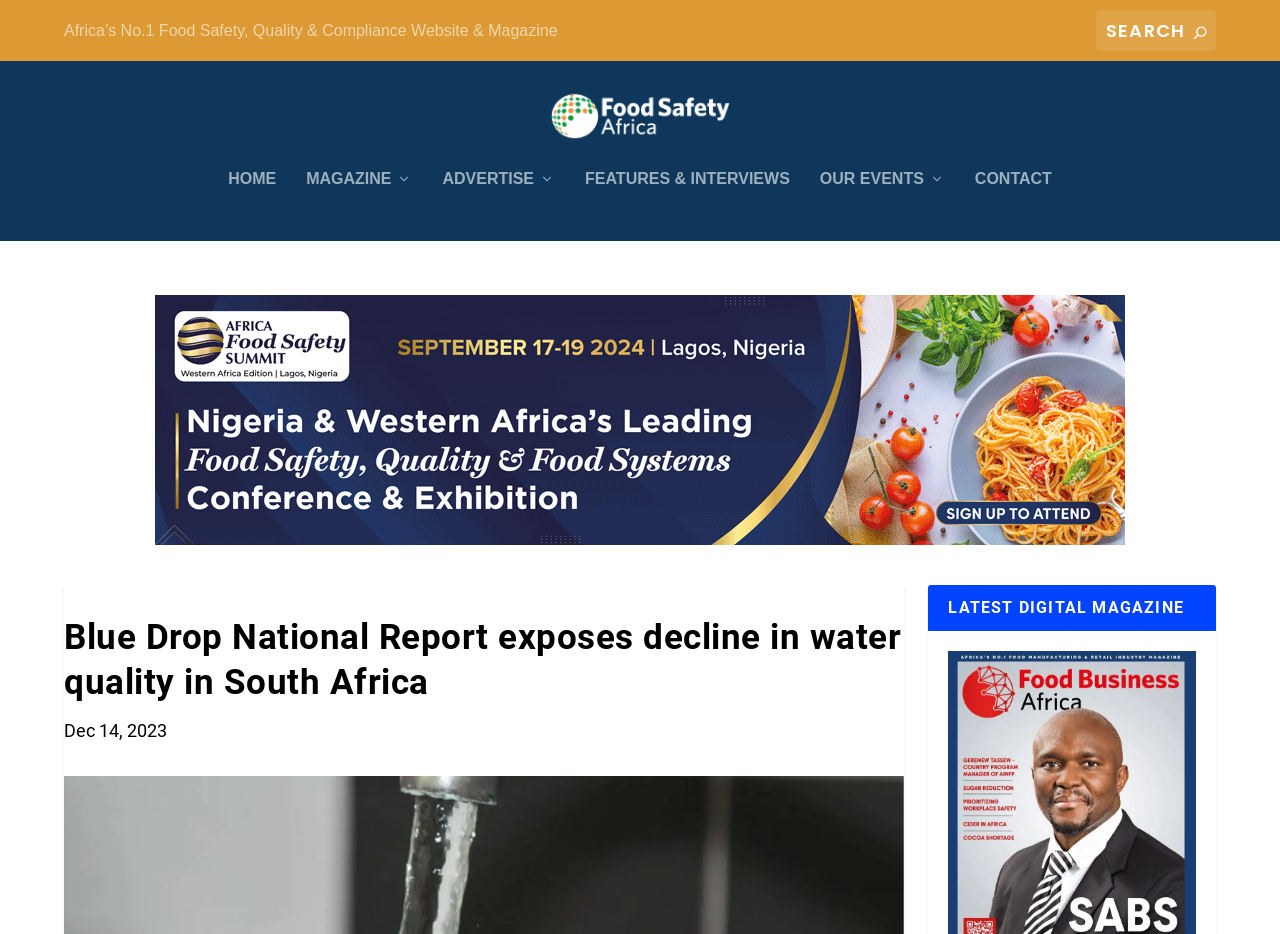Kindly respond to the following question with a single word or a brief phrase: 
What is the date of the article?

Dec 14, 2023